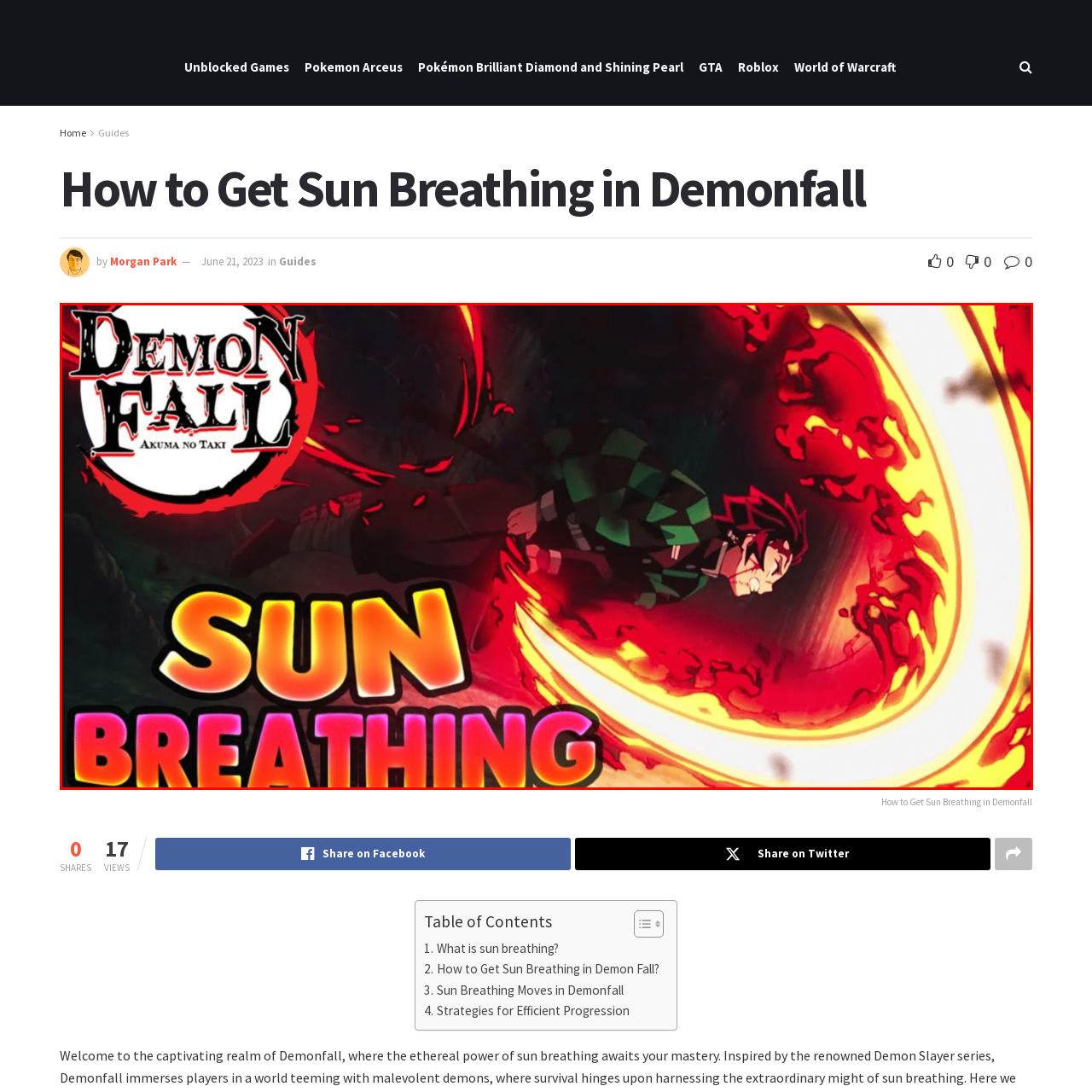Examine the image inside the red bounding box and deliver a thorough answer to the question that follows, drawing information from the image: What is the dominant color scheme of the character's outfit?

The caption describes the character's outfit as having a checkered pattern in green and black, which suggests that these two colors are the dominant colors of the outfit, accentuating the character's determined expression.